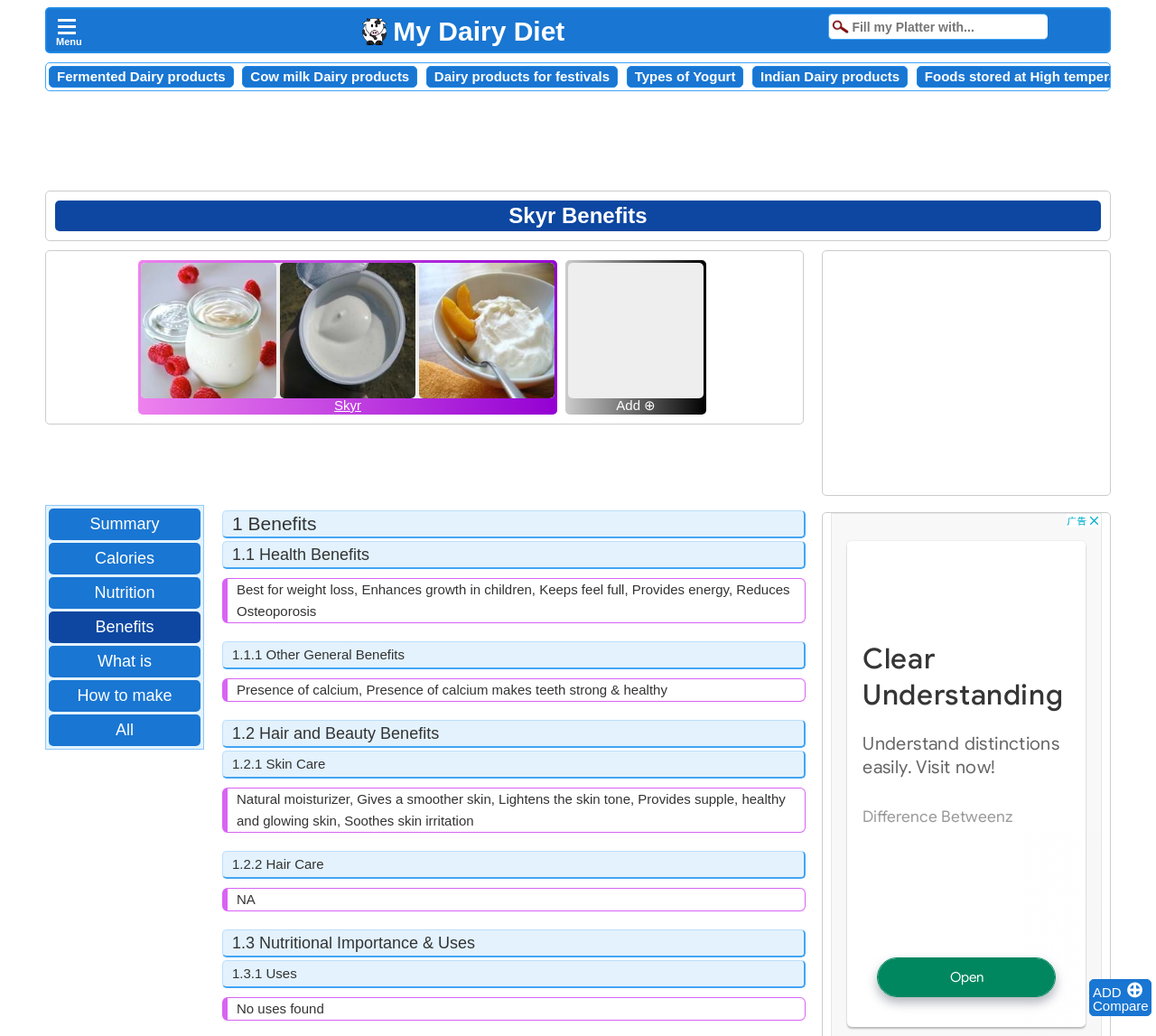Determine the bounding box coordinates of the element's region needed to click to follow the instruction: "Click the 'ADD' button". Provide these coordinates as four float numbers between 0 and 1, formatted as [left, top, right, bottom].

[0.945, 0.95, 0.973, 0.965]